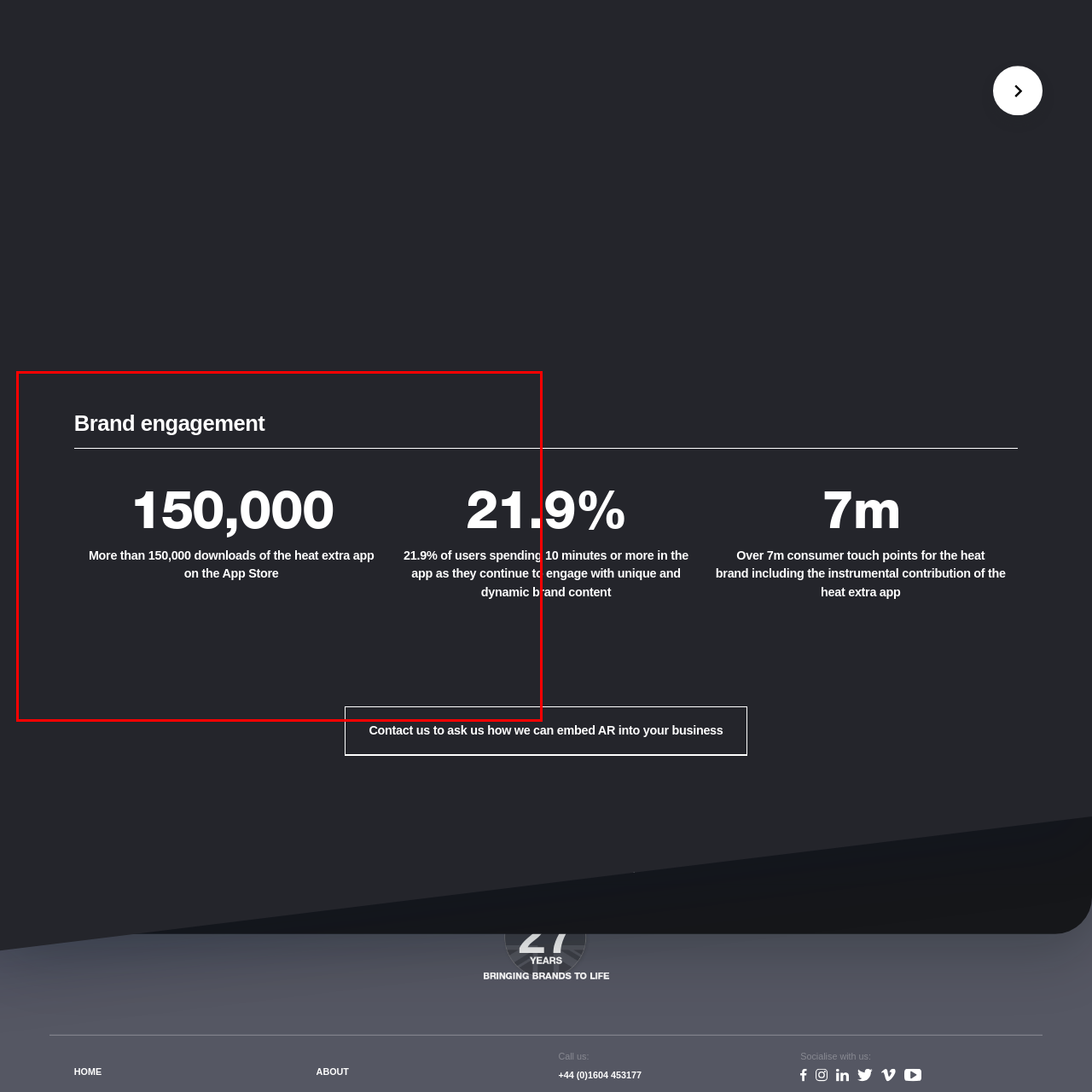Inspect the image bordered in red and answer the following question in detail, drawing on the visual content observed in the image:
What percentage of users spend at least 10 minutes within the app?

The image reveals an impressive engagement level, noting that 21.9% of users are spending at least 10 minutes or more within the app, engaging with its unique and dynamic brand content.